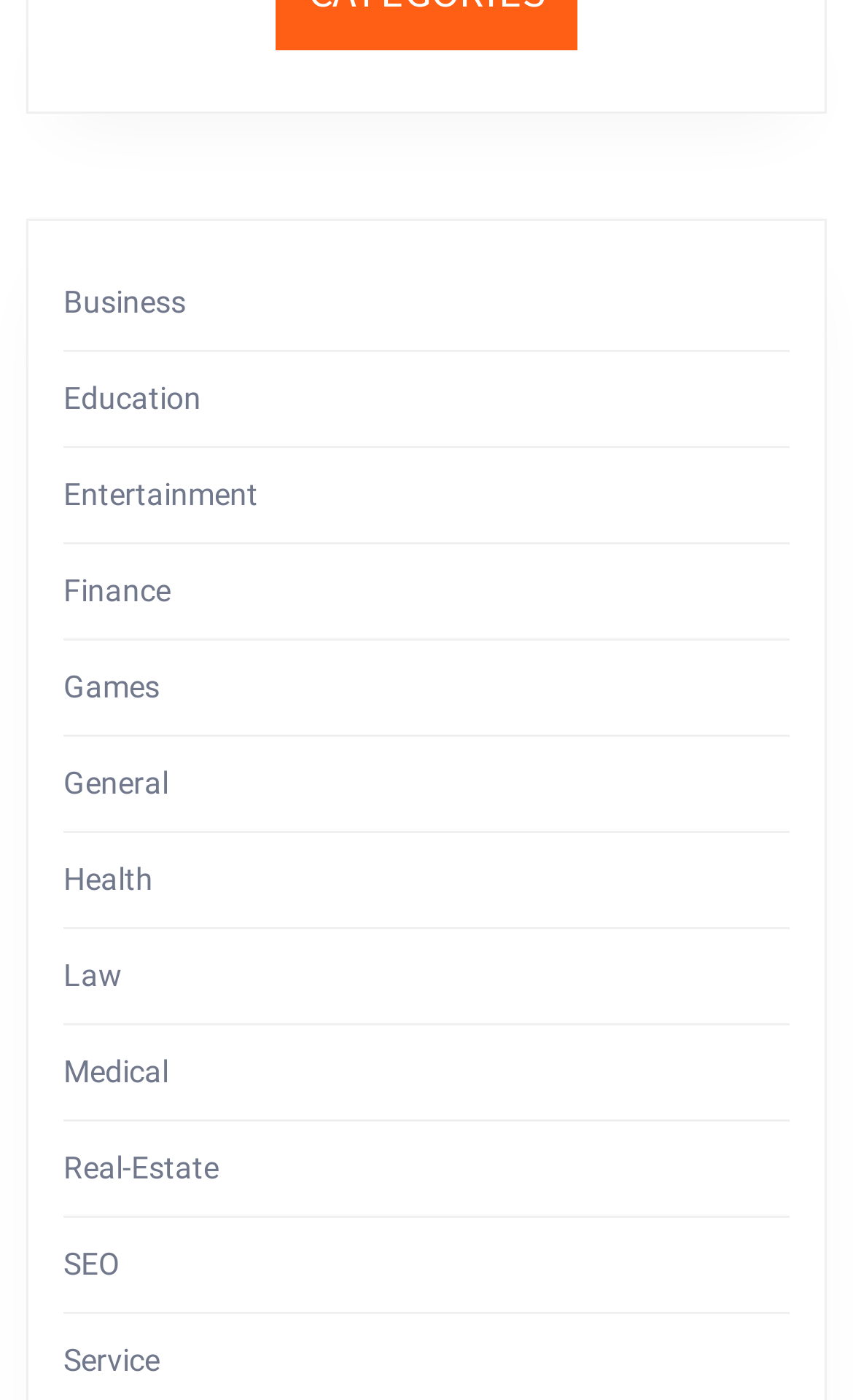How many category links are there?
Answer with a single word or phrase, using the screenshot for reference.

13